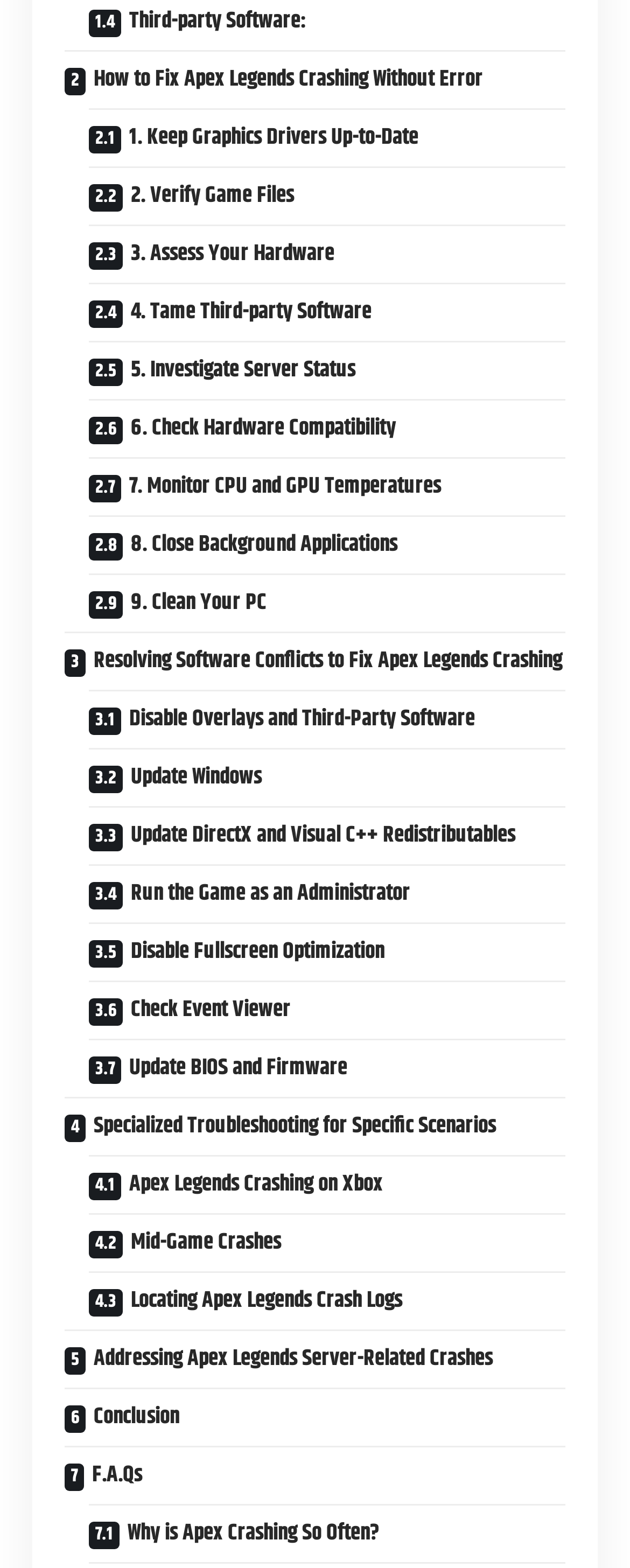How many specialized troubleshooting scenarios are there?
Carefully analyze the image and provide a detailed answer to the question.

The webpage provides a section 'Specialized Troubleshooting for Specific Scenarios' which lists 3 specialized troubleshooting scenarios, namely 'Apex Legends Crashing on Xbox', 'Mid-Game Crashes', and 'Locating Apex Legends Crash Logs'.